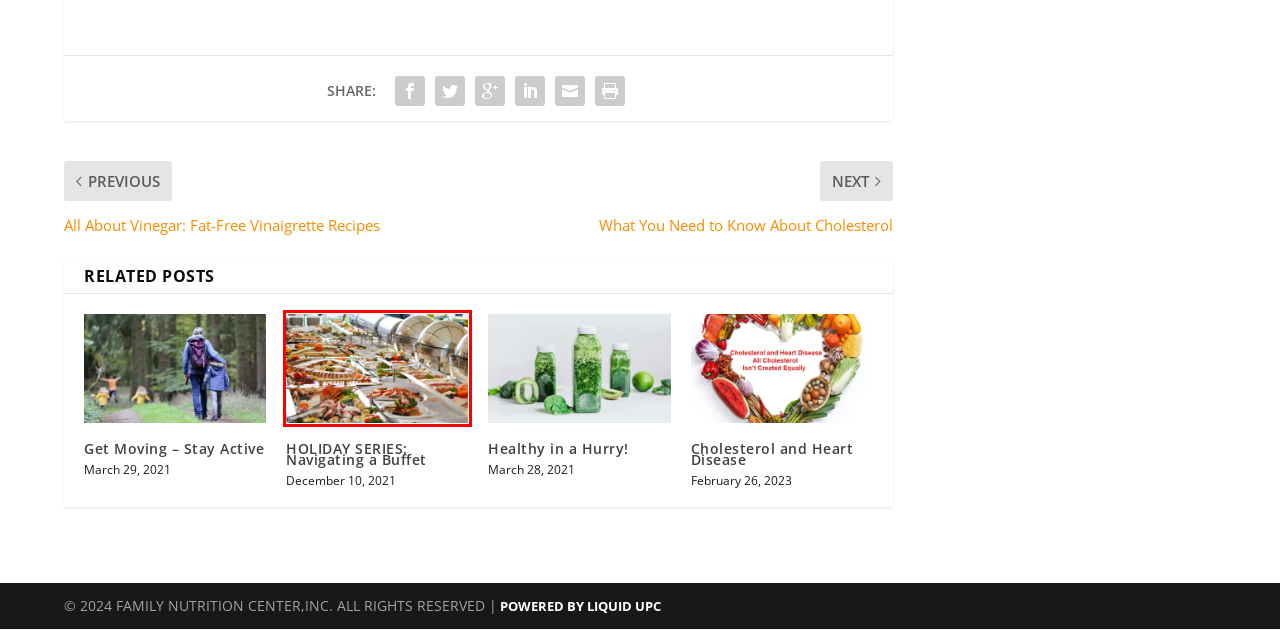Given a screenshot of a webpage with a red bounding box highlighting a UI element, determine which webpage description best matches the new webpage that appears after clicking the highlighted element. Here are the candidates:
A. NSF | The Public Health and Safety Organization
B. Coping with Holiday Stress and Depression - Family Nutrition Center
C. What is the U.S. Pharmacopeia? | Quality Matters | U.S. Pharmacopeia Blog
D. Family Nutrition Center - Specialized Food & Nutrition Counseling
E. Get Moving - Stay Active - Family Nutrition Center
F. Healthy in a Hurry! - Family Nutrition Center
G. HOLIDAY SERIES: Navigating a Buffet - Family Nutrition Center
H. Liquid UPC Corp. |

G